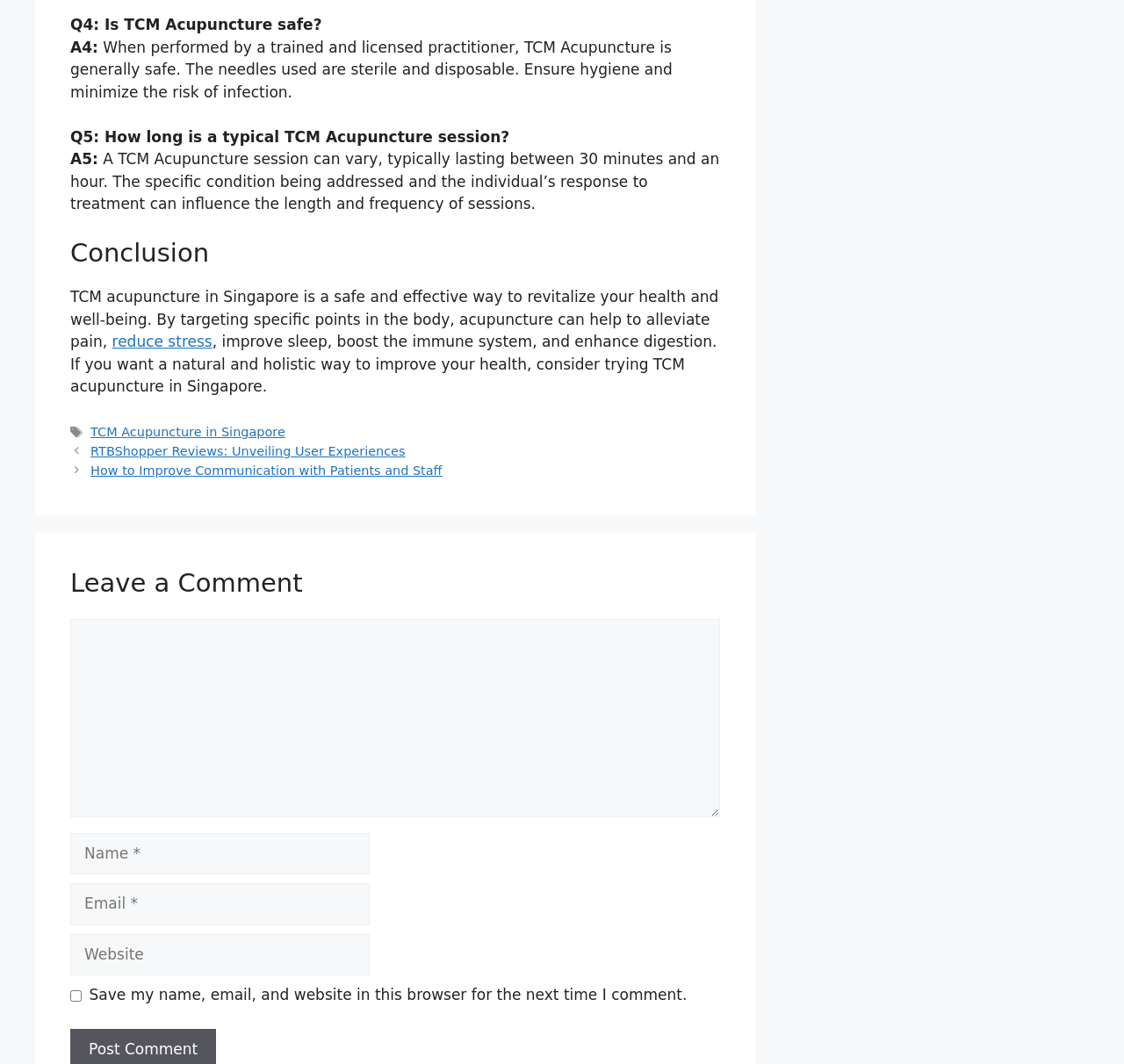Show the bounding box coordinates of the region that should be clicked to follow the instruction: "Enter your name."

[0.062, 0.783, 0.329, 0.822]